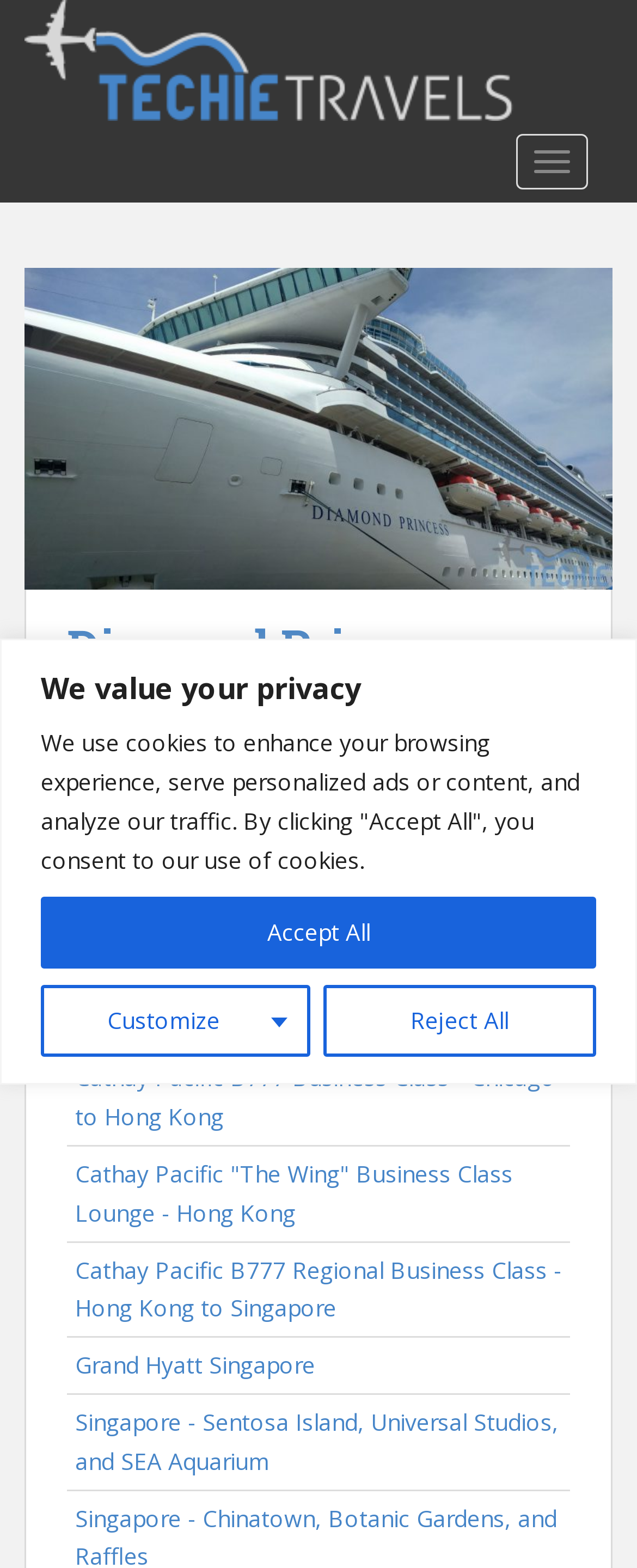Identify the bounding box coordinates of the area that should be clicked in order to complete the given instruction: "View the post from April 14, 2017". The bounding box coordinates should be four float numbers between 0 and 1, i.e., [left, top, right, bottom].

[0.146, 0.495, 0.346, 0.514]